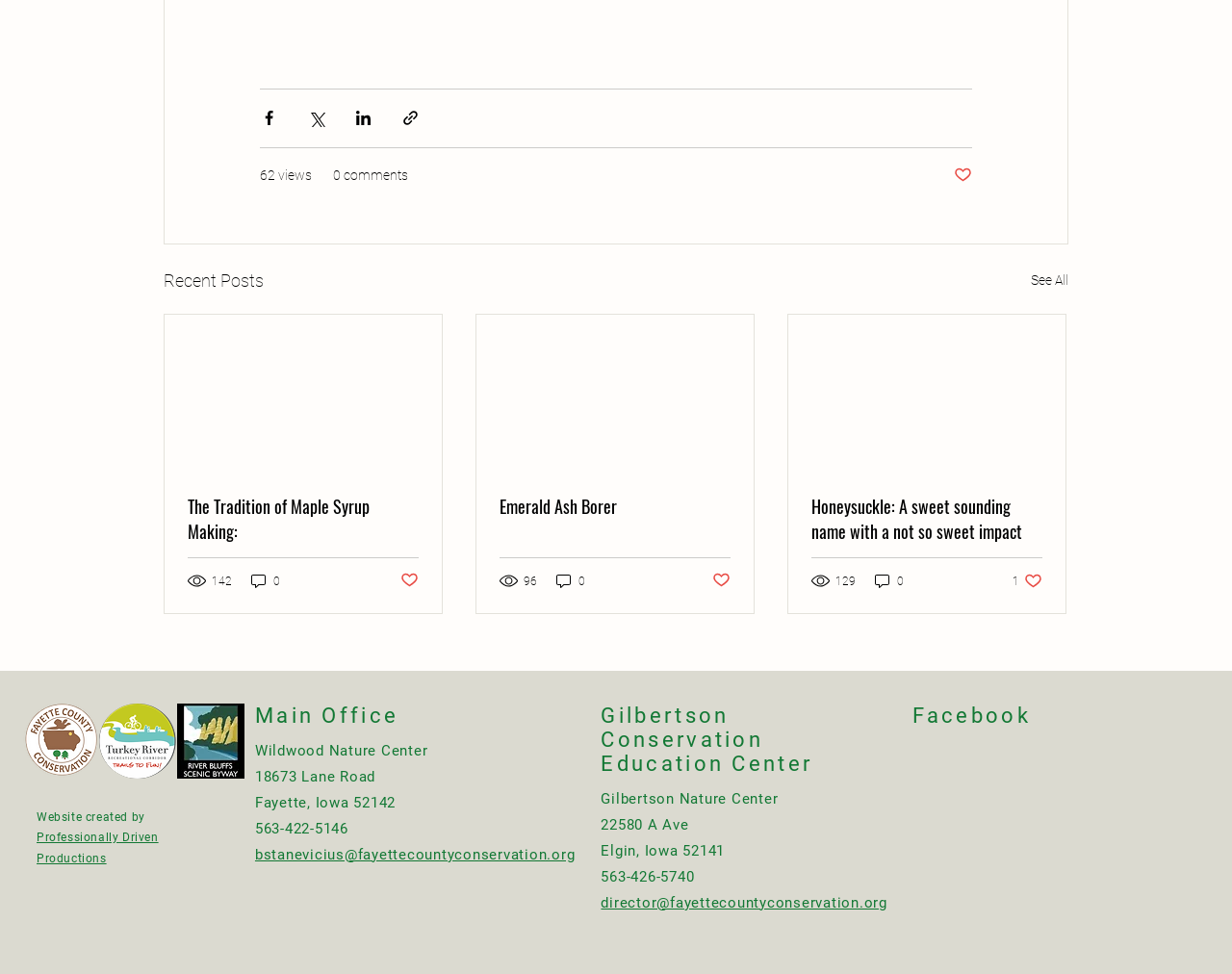Please specify the bounding box coordinates of the region to click in order to perform the following instruction: "Read the article about Maple Syrup Making".

[0.152, 0.507, 0.34, 0.558]